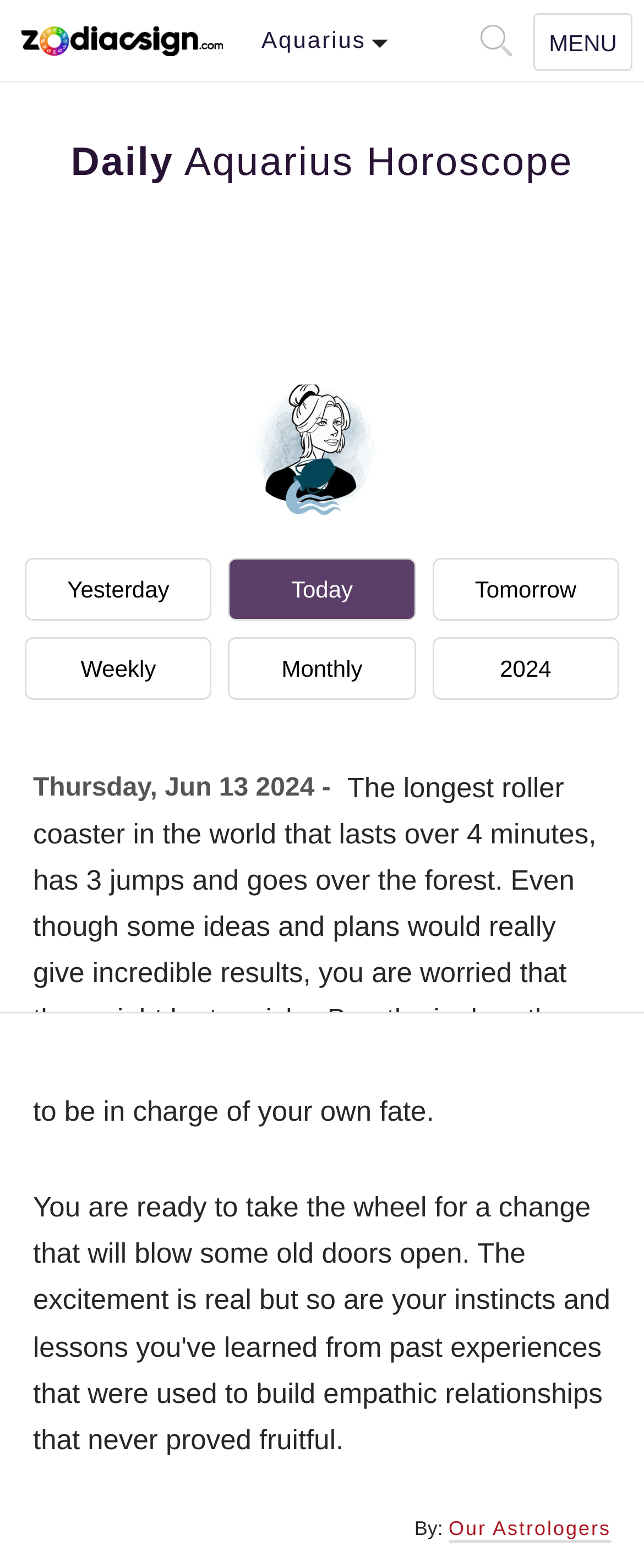Could you find the bounding box coordinates of the clickable area to complete this instruction: "View our astrologers"?

[0.696, 0.967, 0.949, 0.984]